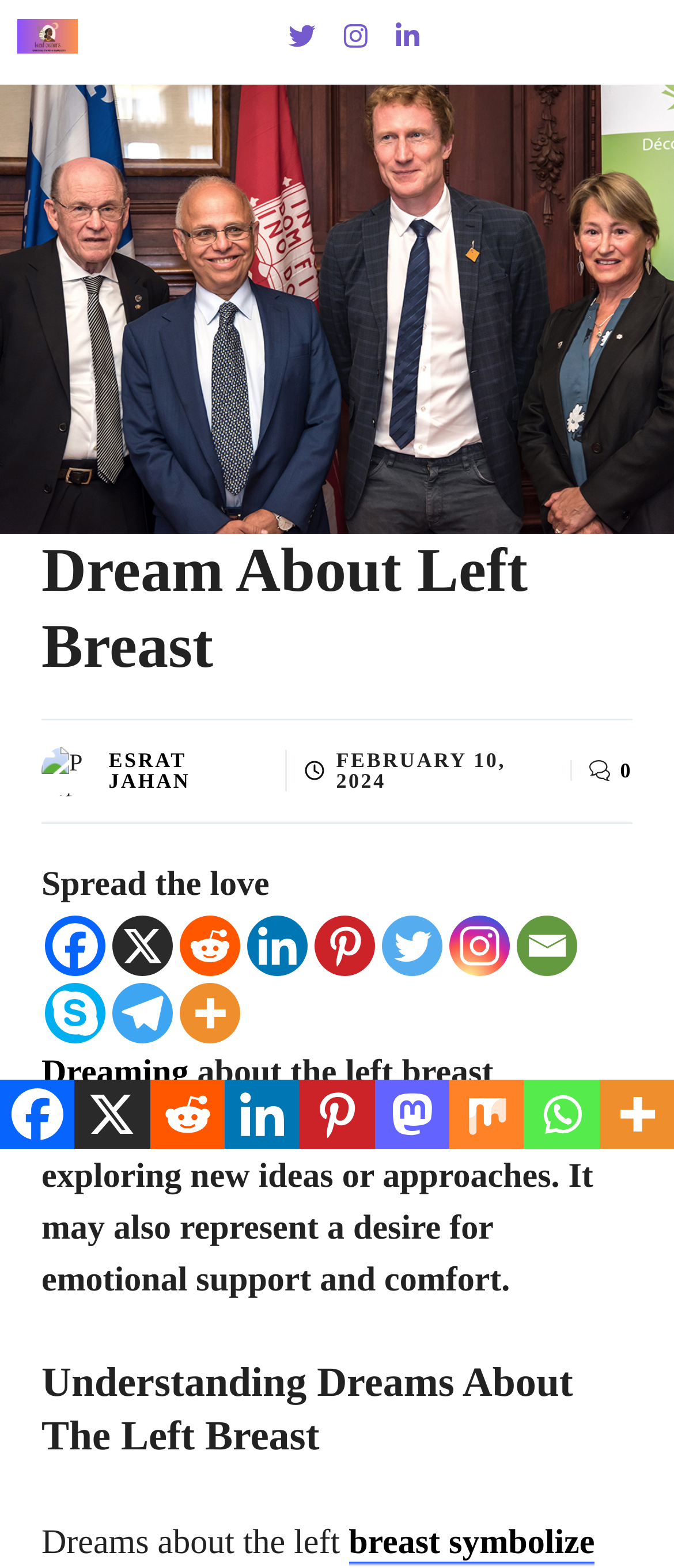Determine the bounding box coordinates of the target area to click to execute the following instruction: "learn more about RBS-awarded scholarships."

None